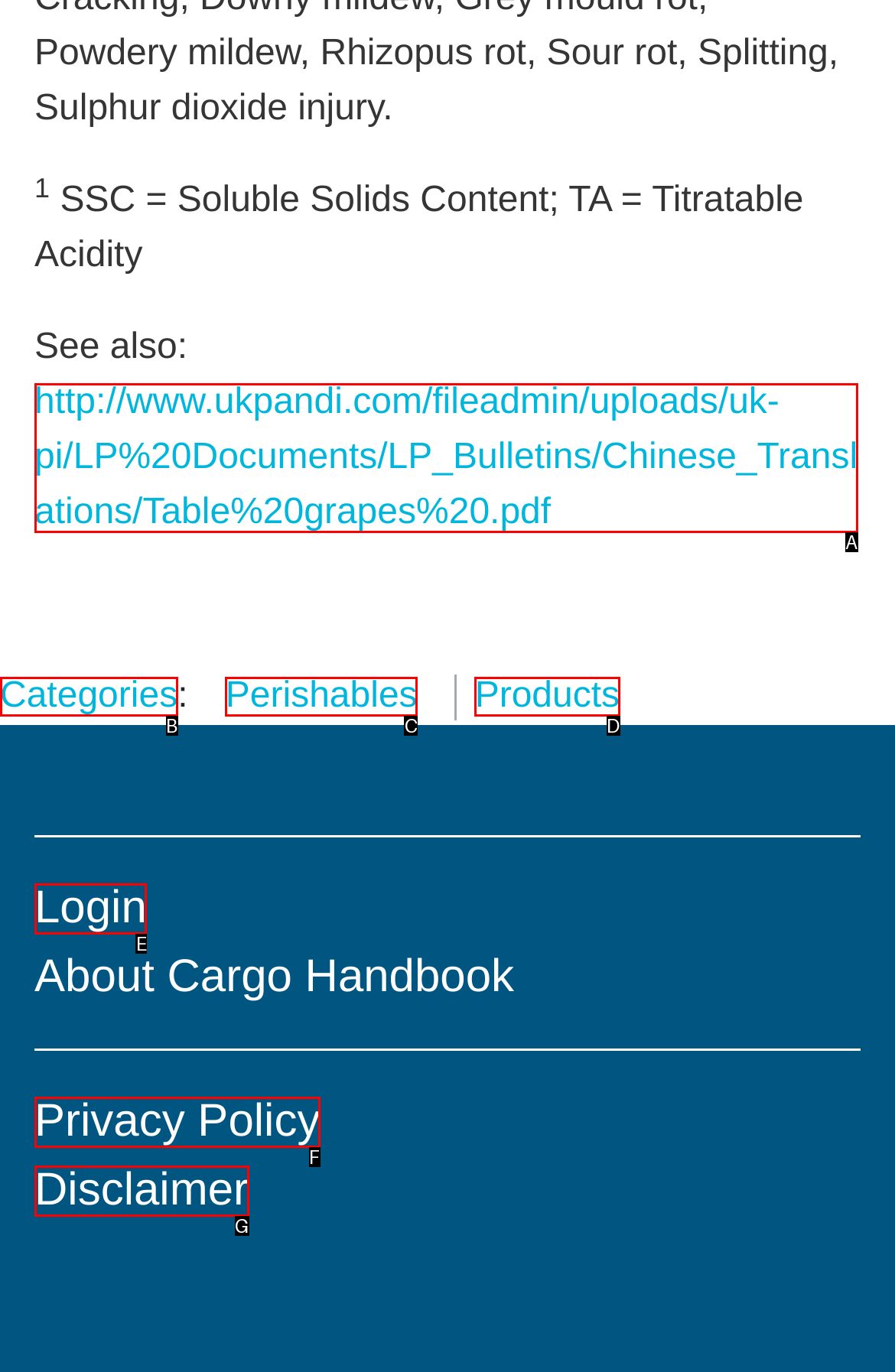Select the HTML element that corresponds to the description: Disclaimer
Reply with the letter of the correct option from the given choices.

G